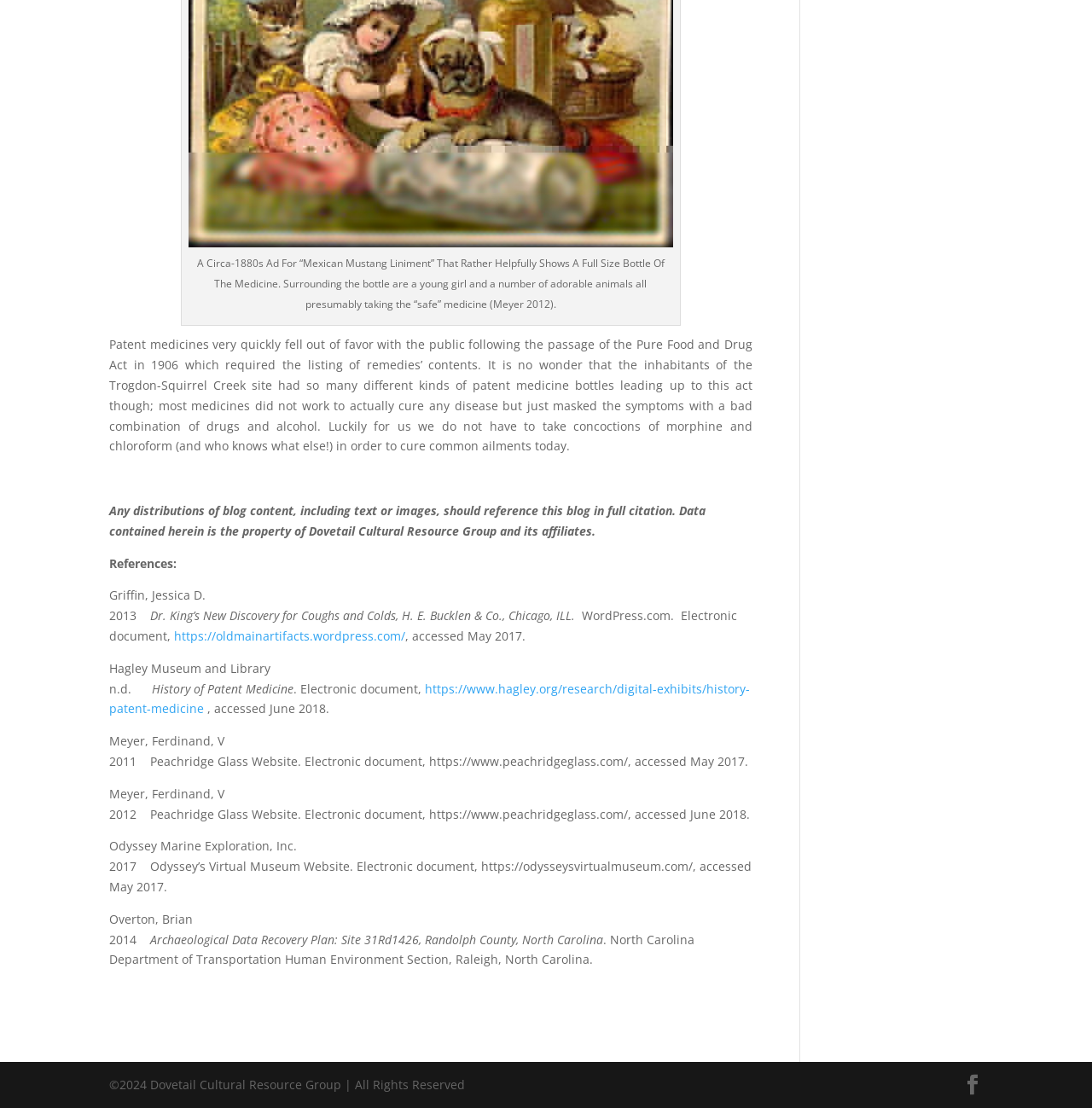Refer to the screenshot and give an in-depth answer to this question: What is the main topic of this webpage?

The main topic of this webpage is patent medicines, which is evident from the text content that discusses the history and development of patent medicines, including the passage of the Pure Food and Drug Act in 1906.